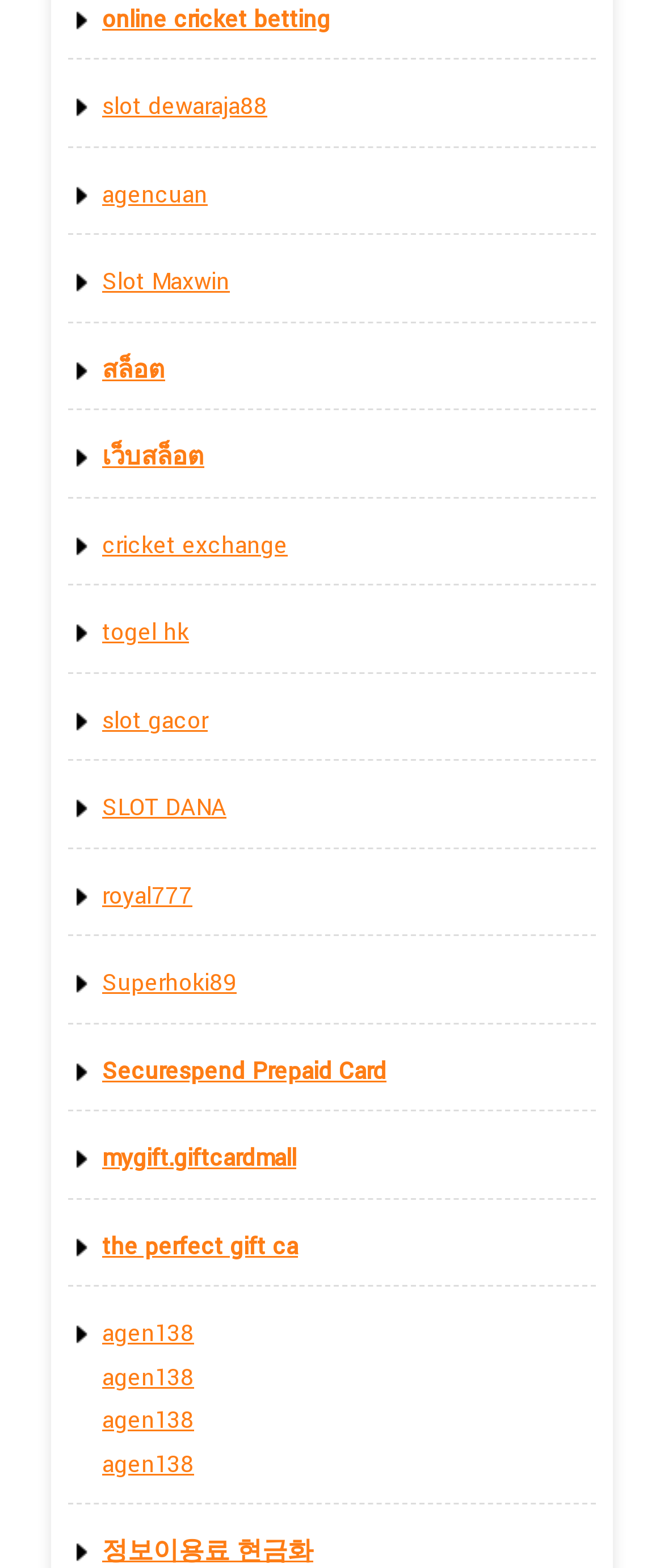Please give a succinct answer to the question in one word or phrase:
Are there any links with non-English text?

Yes